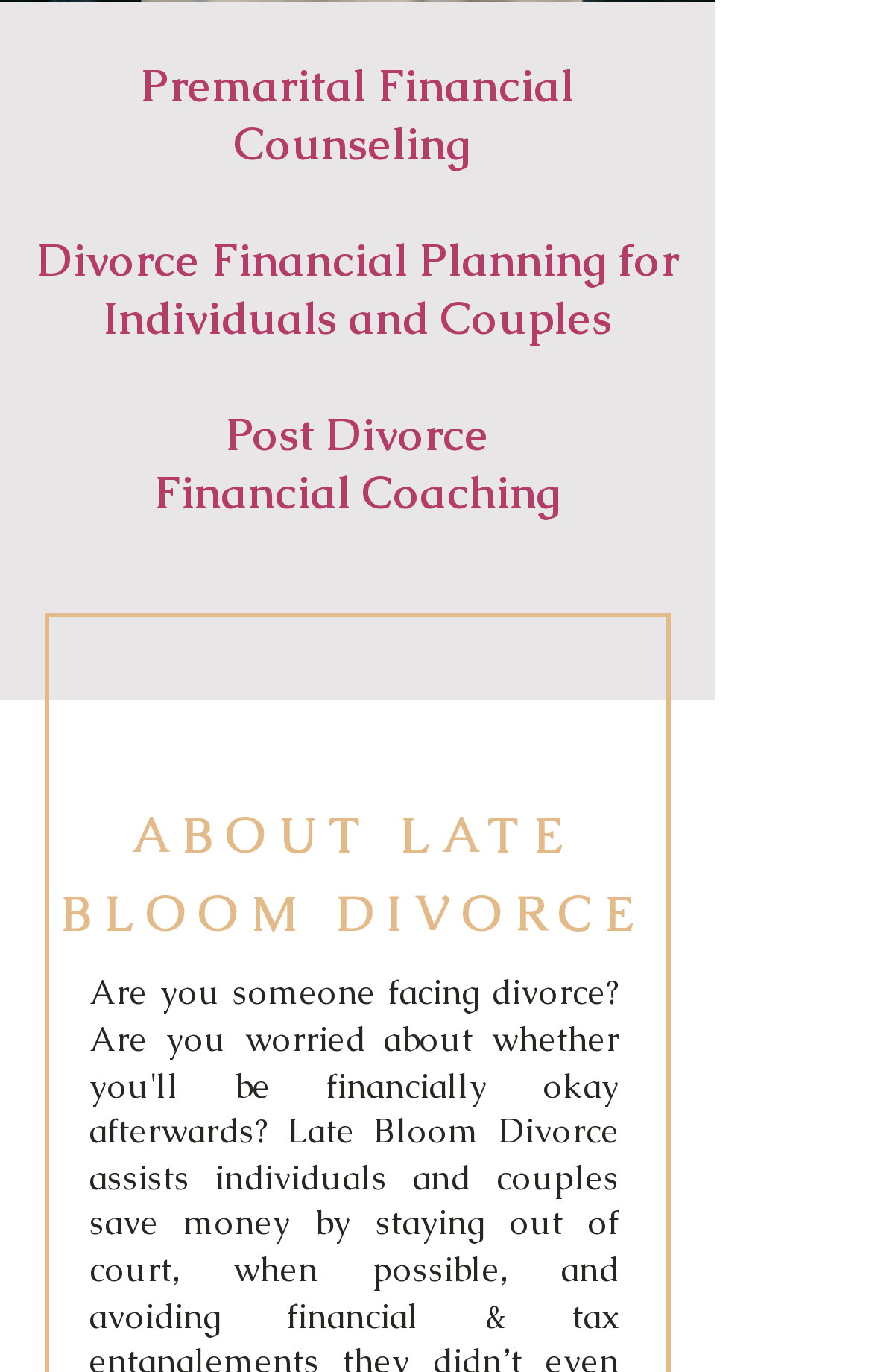Extract the bounding box coordinates of the UI element described by: "Premarital Financial Counseling". The coordinates should include four float numbers ranging from 0 to 1, e.g., [left, top, right, bottom].

[0.162, 0.041, 0.659, 0.125]